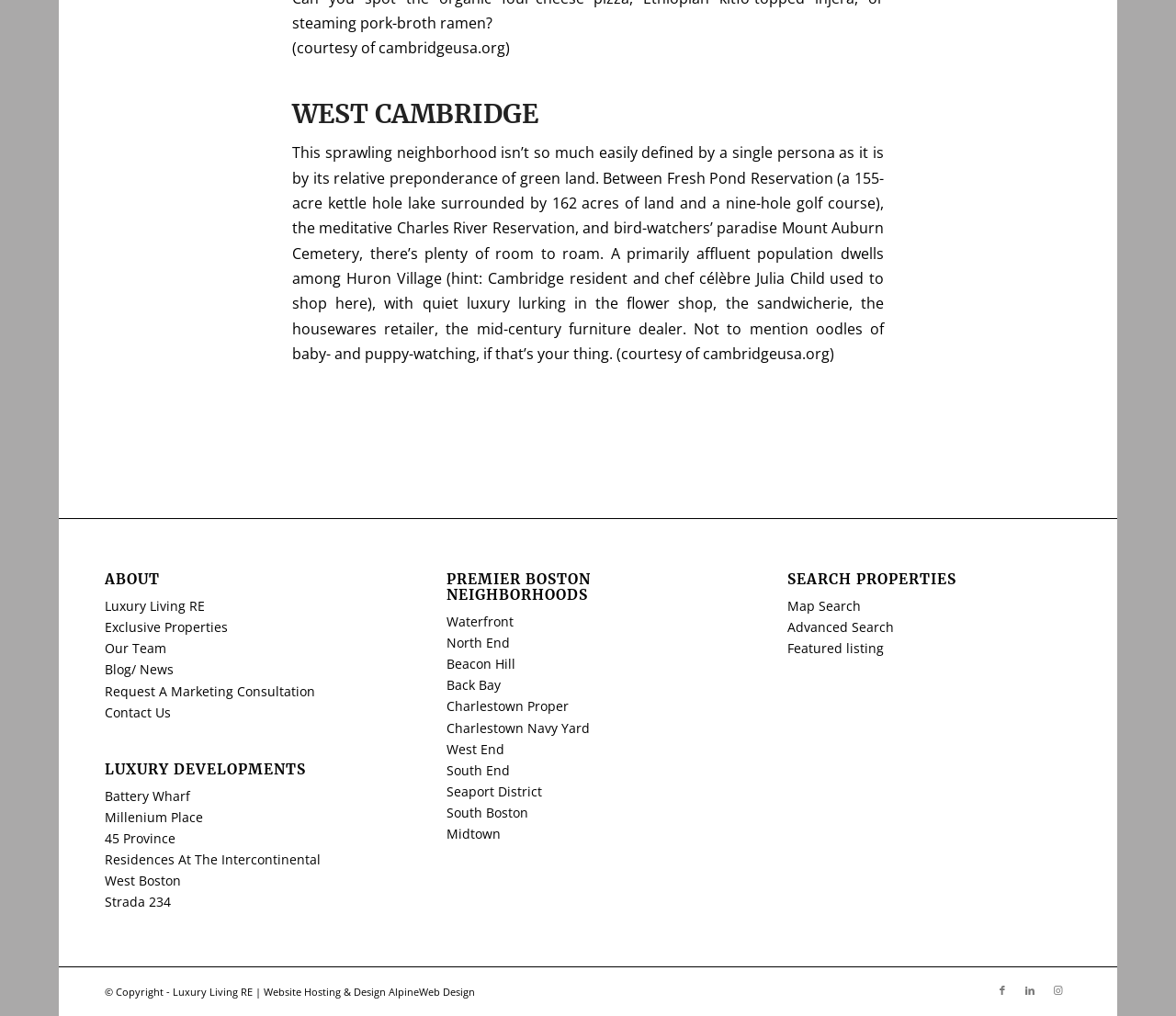Please identify the bounding box coordinates of the element that needs to be clicked to perform the following instruction: "Explore West Cambridge neighborhood".

[0.248, 0.098, 0.752, 0.126]